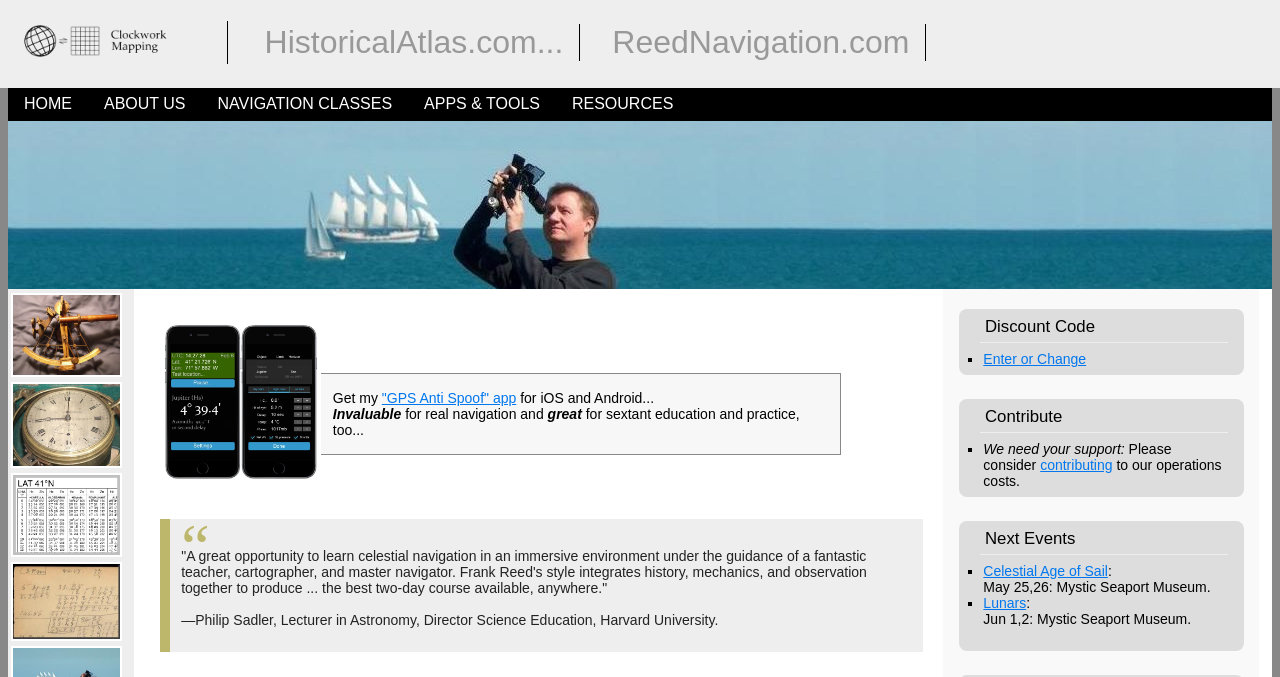Generate a thorough caption that explains the contents of the webpage.

This webpage is about Clockwork Mapping, which offers maps and apps, particularly focused on historical navigation and celestial navigation. At the top, there is a logo of Clockwork Mapping, accompanied by two links to HistoricalAtlas.com and ReedNavigation.com. 

Below the logo, there are five main navigation links: HOME, ABOUT US, NAVIGATION CLASSES, APPS & TOOLS, and RESOURCES. 

On the left side, there are four images: a vernier sextant, a chronometer, navigation tables, and a noon sun and time sights in 1897. These images are likely related to navigation and astronomy.

On the right side, there is a section promoting the "GPS Anti Spoof" app, with a screenshot of the app and a brief description. 

Below this section, there is a testimonial blockquote from Philip Sadler, a lecturer in astronomy at Harvard University, praising a celestial navigation course offered by Frank Reed.

Further down, there are three sections: Discount Code, Contribute, and Next Events. The Discount Code section has a link to enter or change a discount code. The Contribute section explains the need for support and provides a link to contribute to the operations costs. The Next Events section lists two upcoming events: Celestial Age of Sail and Lunars, both taking place at the Mystic Seaport Museum.